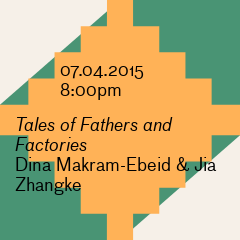Describe the important features and context of the image with as much detail as possible.

The image features a decorative announcement for the event titled "Tales of Fathers and Factories," scheduled for April 7, 2015, at 8:00 PM. The design incorporates a vibrant color scheme with geometric shapes, prominently showcasing the date and time alongside the names of featured speakers, Dina Makram-Ebeid and Jia Zhangke. This visual not only serves as an invitation but also conveys a sense of artistic flair that reflects the nature of the event, emphasizing its cultural significance and engaging format. The combination of bold colors and structured typography creates an eye-catching display, inviting the audience to participate in this thoughtful exploration of themes related to familial and industrial narratives.